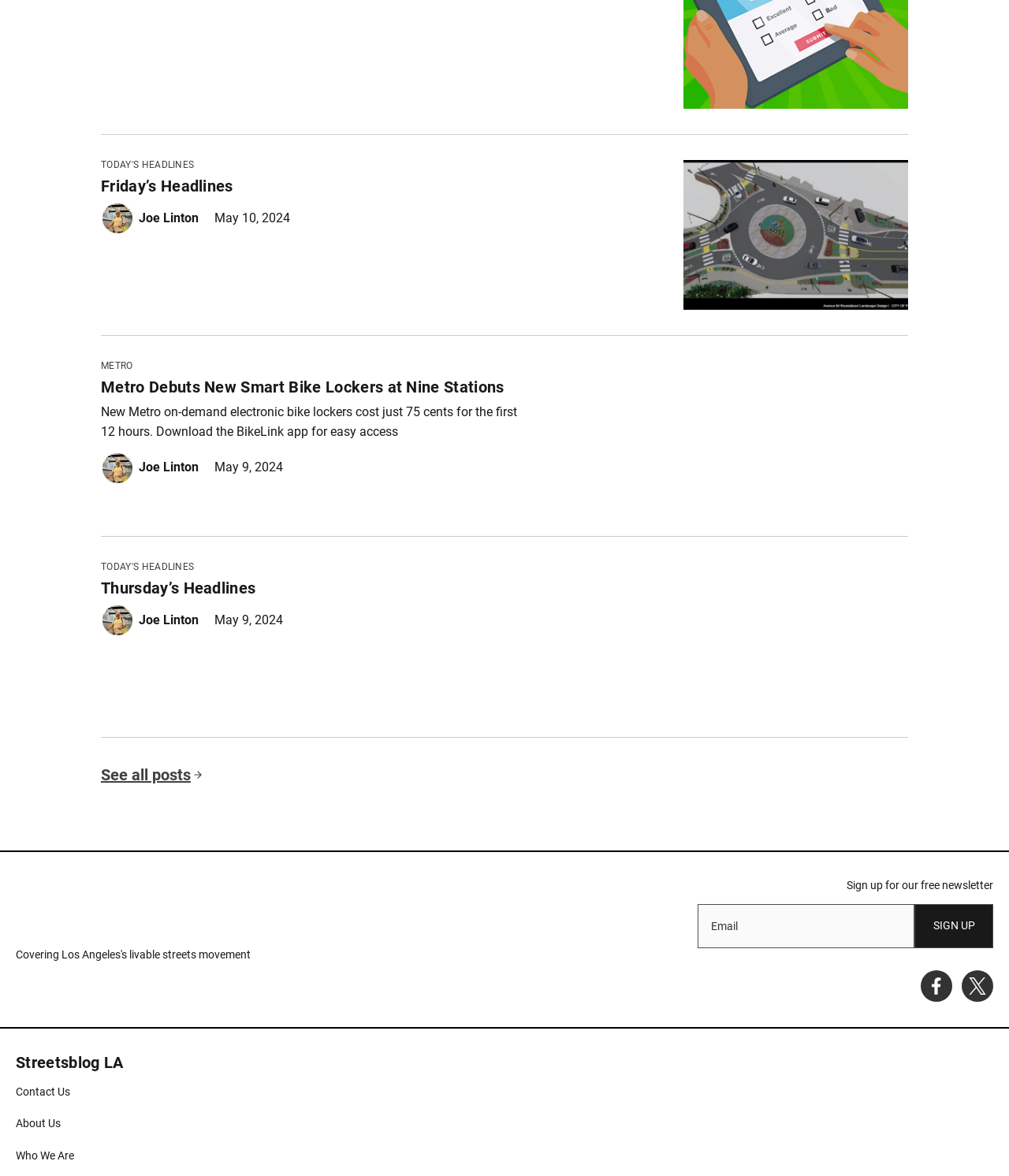Show the bounding box coordinates of the region that should be clicked to follow the instruction: "View today's headlines."

[0.1, 0.136, 0.193, 0.145]